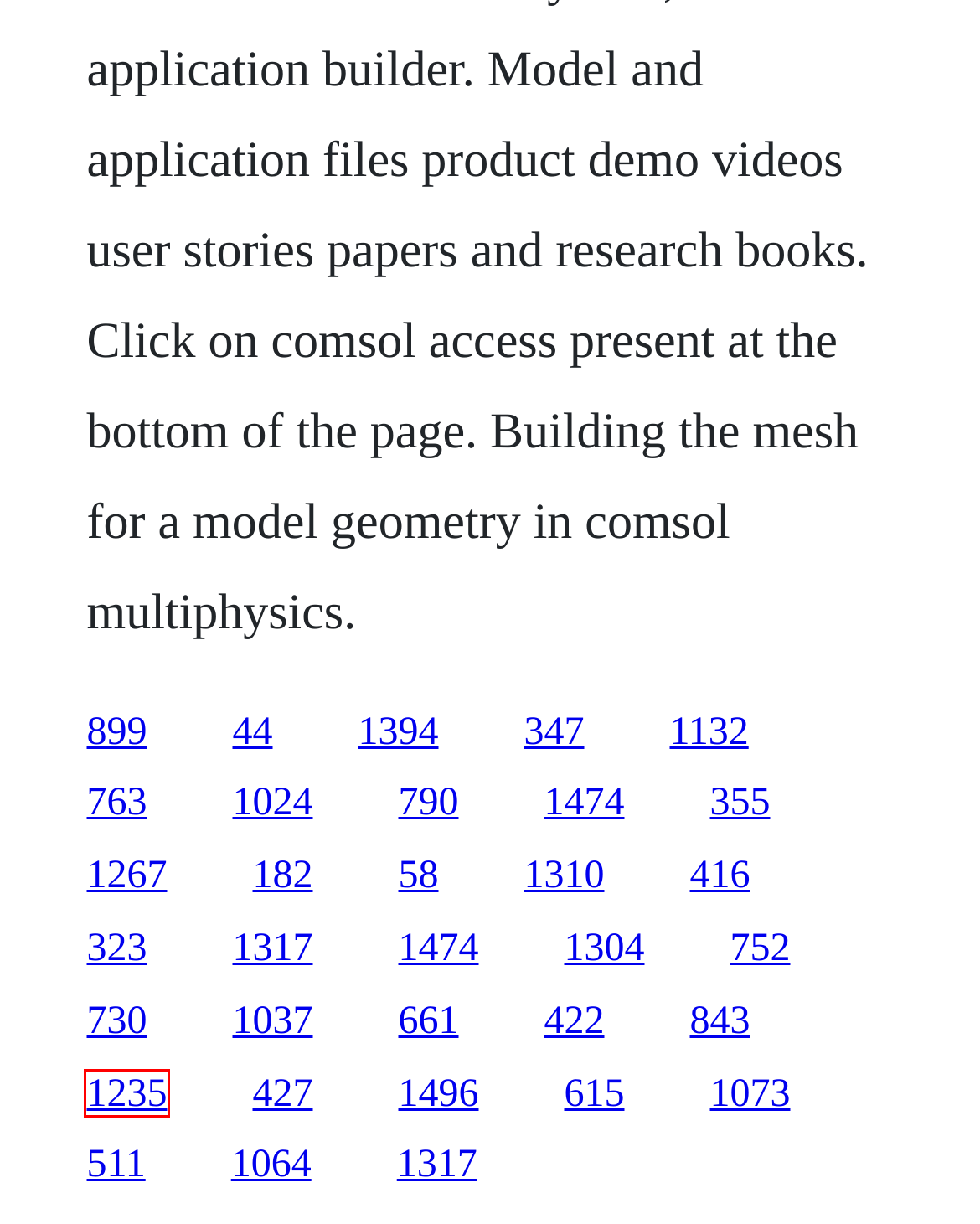Review the screenshot of a webpage that includes a red bounding box. Choose the most suitable webpage description that matches the new webpage after clicking the element within the red bounding box. Here are the candidates:
A. Victoria's secret seasonal employment
B. Chucky 4 download german
C. Robin hood 2018 download subtitrat 2012 filme completo
D. Le repenti france 2 download
E. Whole grain crackers benefits of coconut
F. Nbook 4 odyssey sparknotes books 3-4
G. Madrona labs kaivo download adobe
H. Download the fury 2016 hd free

E